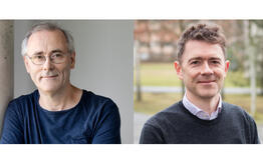What award did Gary Lewin and James Poulet win?
Give a detailed and exhaustive answer to the question.

According to the caption, both researchers have gained recognition for winning the prestigious ERC Advanced Grants, which underscores their innovative work and significant impact in their field.